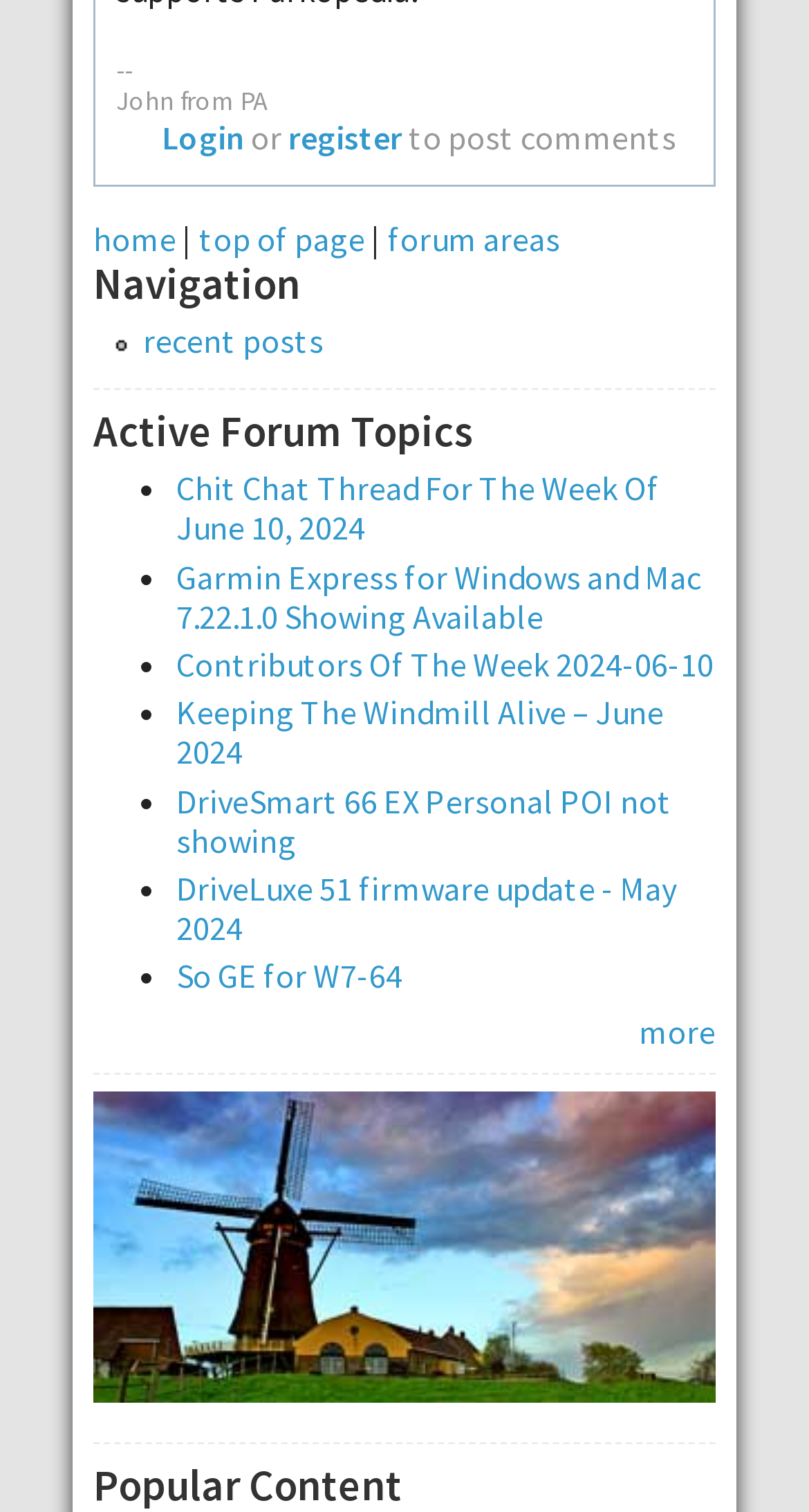Bounding box coordinates are specified in the format (top-left x, top-left y, bottom-right x, bottom-right y). All values are floating point numbers bounded between 0 and 1. Please provide the bounding box coordinate of the region this sentence describes: So GE for W7-64

[0.218, 0.632, 0.497, 0.659]